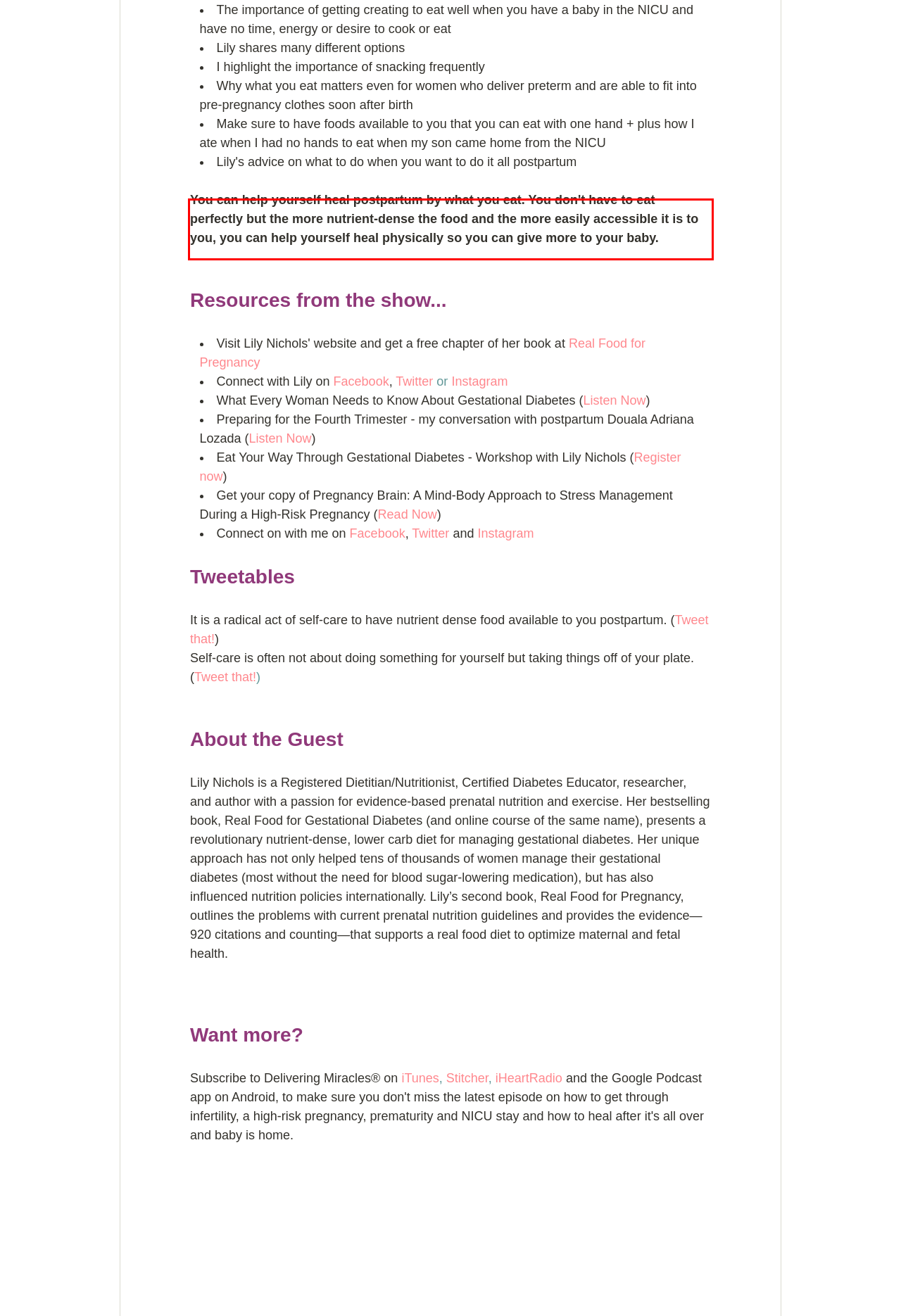Please examine the screenshot of the webpage and read the text present within the red rectangle bounding box.

You can help yourself heal postpartum by what you eat. You don't have to eat perfectly but the more nutrient-dense the food and the more easily accessible it is to you, you can help yourself heal physically so you can give more to your baby.